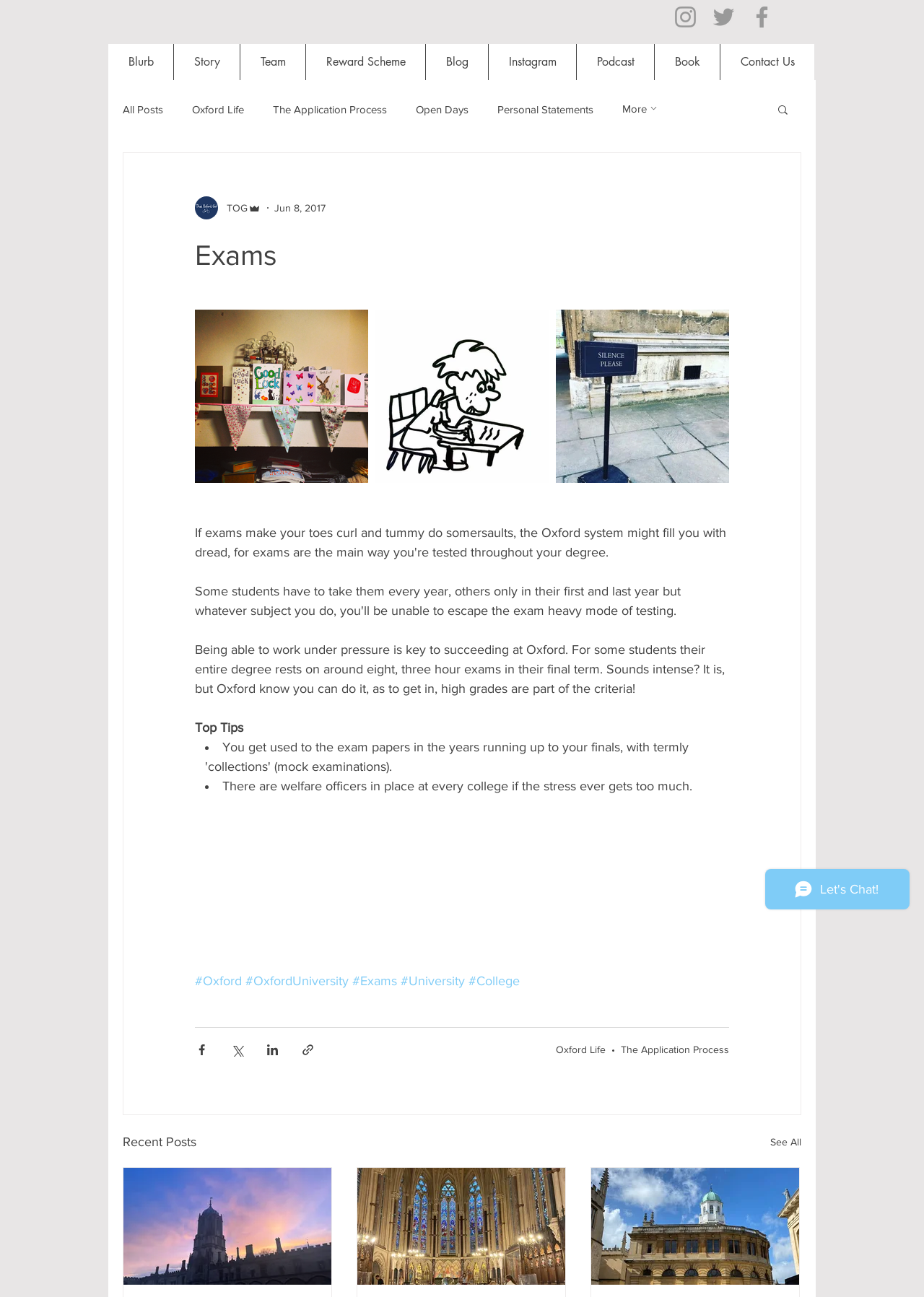Please identify the bounding box coordinates of the element's region that I should click in order to complete the following instruction: "Read the article". The bounding box coordinates consist of four float numbers between 0 and 1, i.e., [left, top, right, bottom].

[0.133, 0.117, 0.867, 0.86]